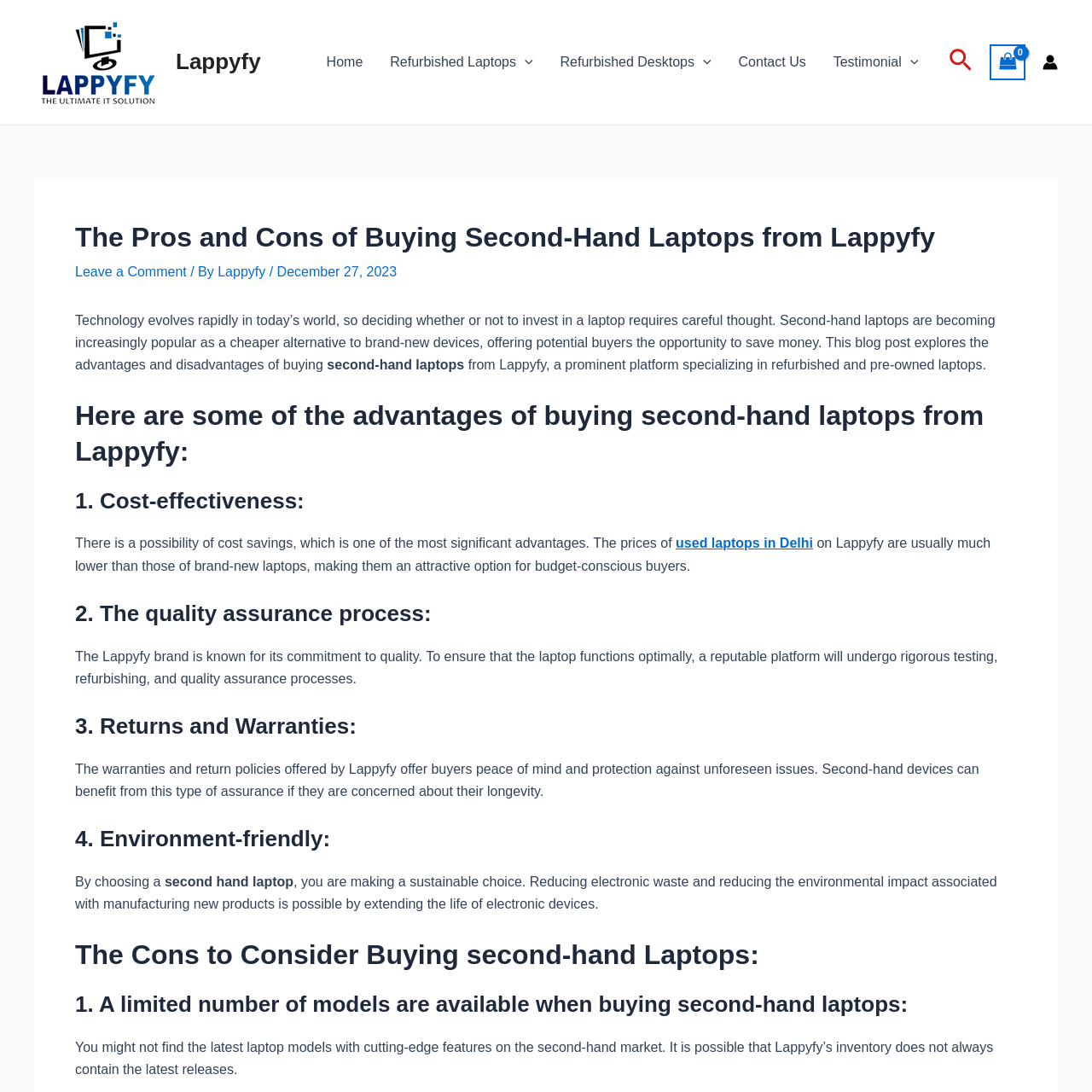Predict the bounding box of the UI element based on the description: "alt="Transparent logo Pursuing hospitality"". The coordinates should be four float numbers between 0 and 1, formatted as [left, top, right, bottom].

None